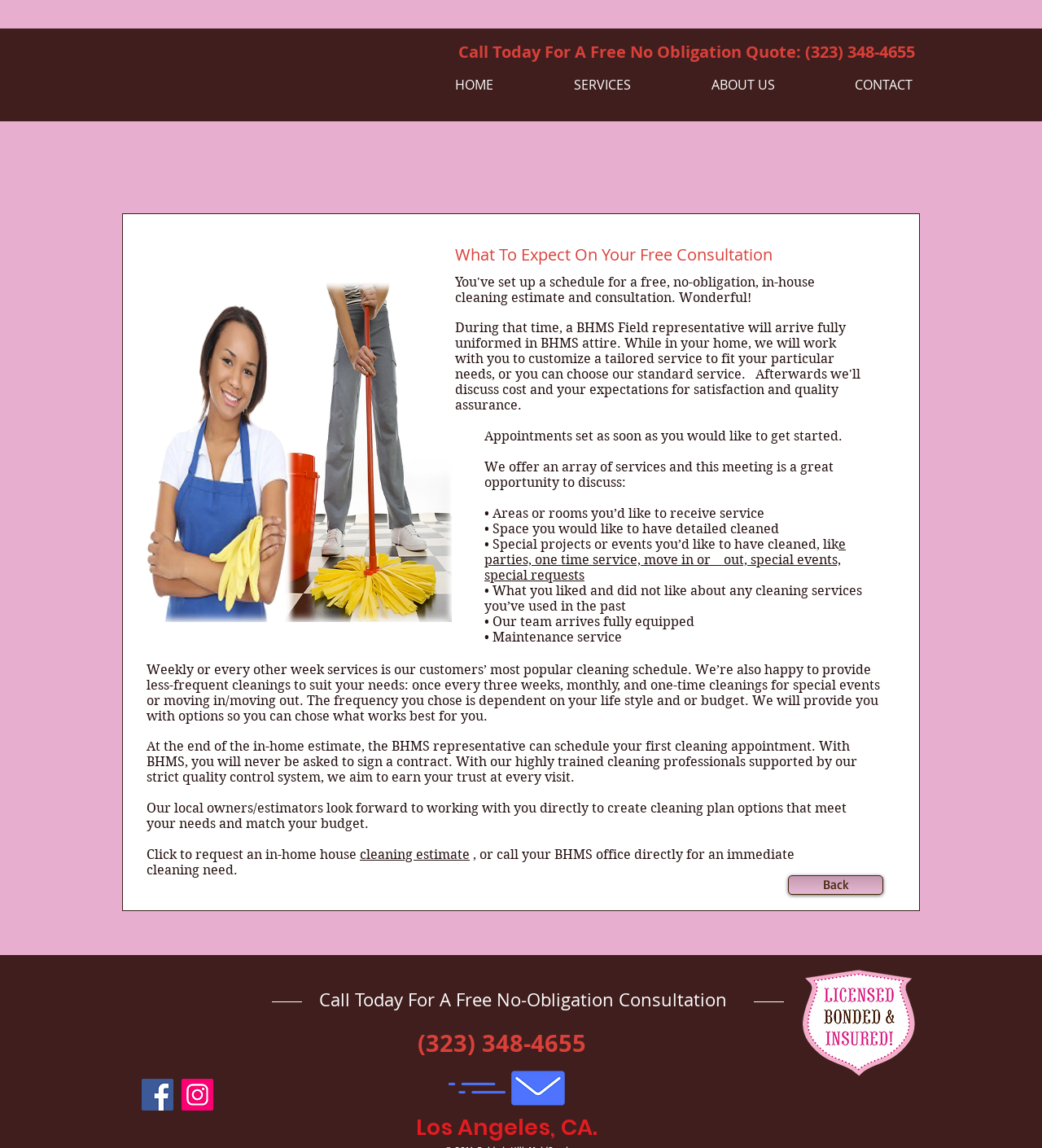What is shown in the image?
Provide an in-depth and detailed explanation in response to the question.

The image on the webpage depicts a maid and a man mopping the floor, likely illustrating the type of cleaning services offered by Baldwin Hills Maid Service.